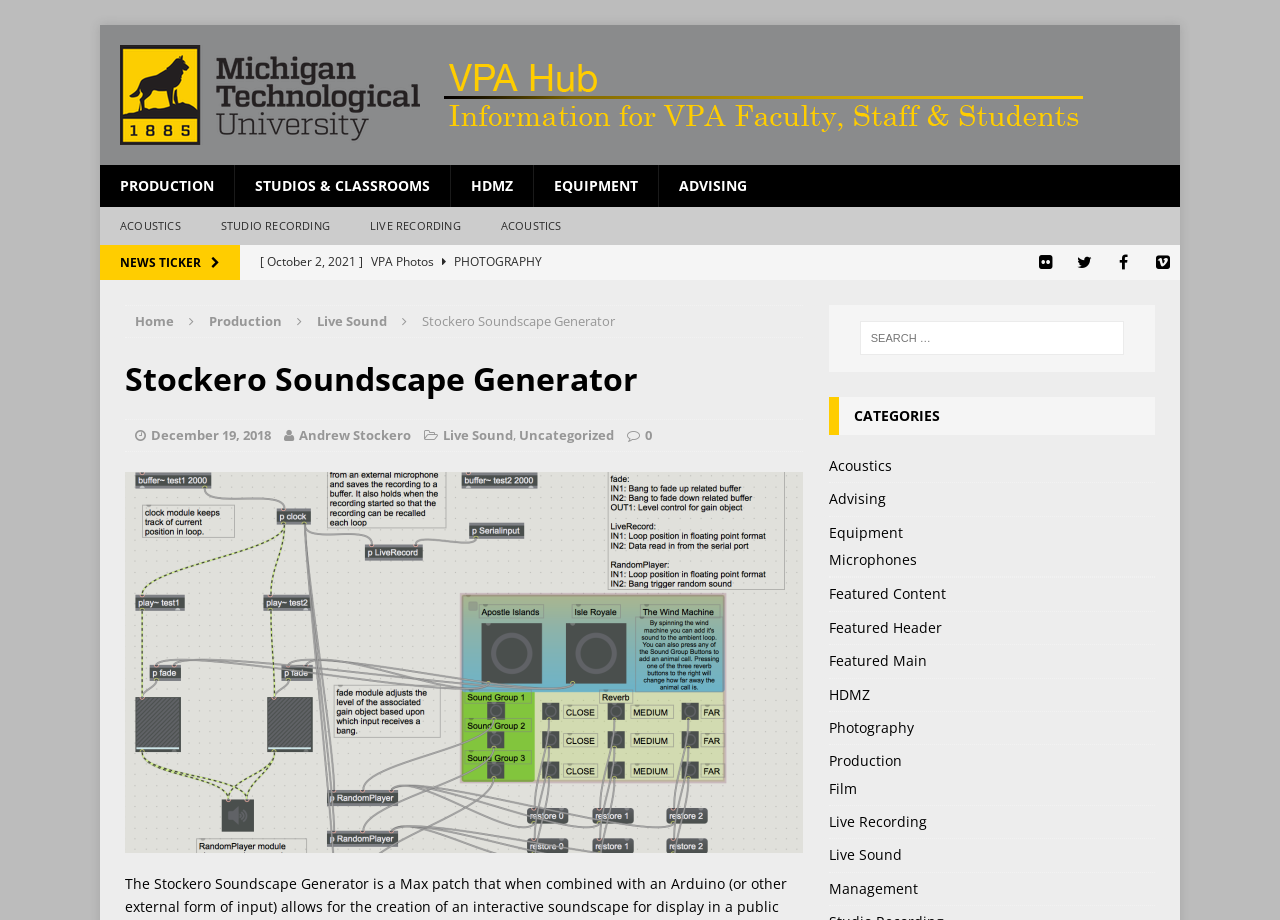How many categories are present on the webpage?
Carefully analyze the image and provide a thorough answer to the question.

The categories are present on the right side of the webpage, and they are listed under the 'CATEGORIES' heading. There are 14 categories in total, including Acoustics, Advising, Equipment, and others.